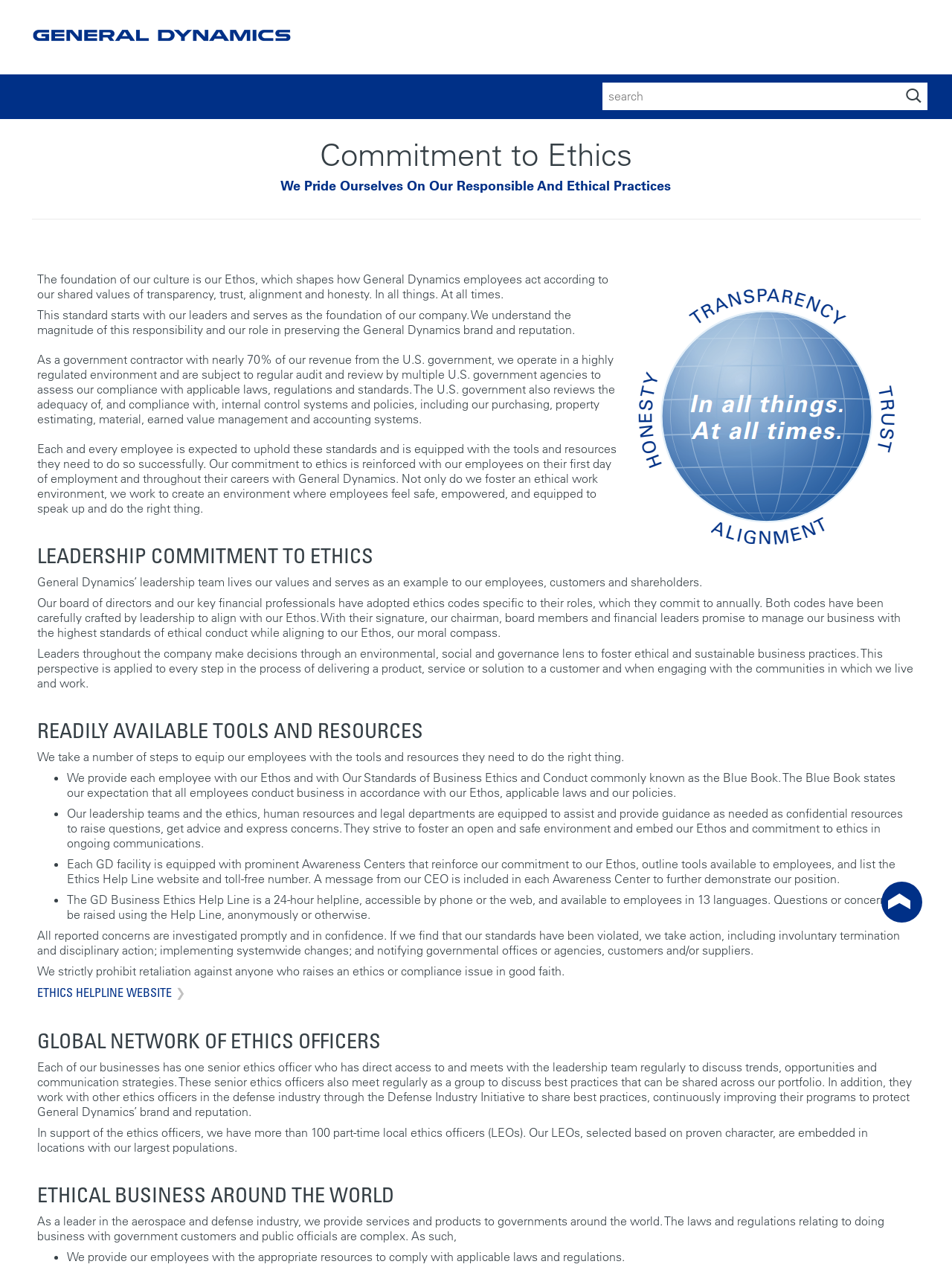Respond to the question below with a single word or phrase:
What is the name of the document that outlines the company's expectation for employee conduct?

The Blue Book